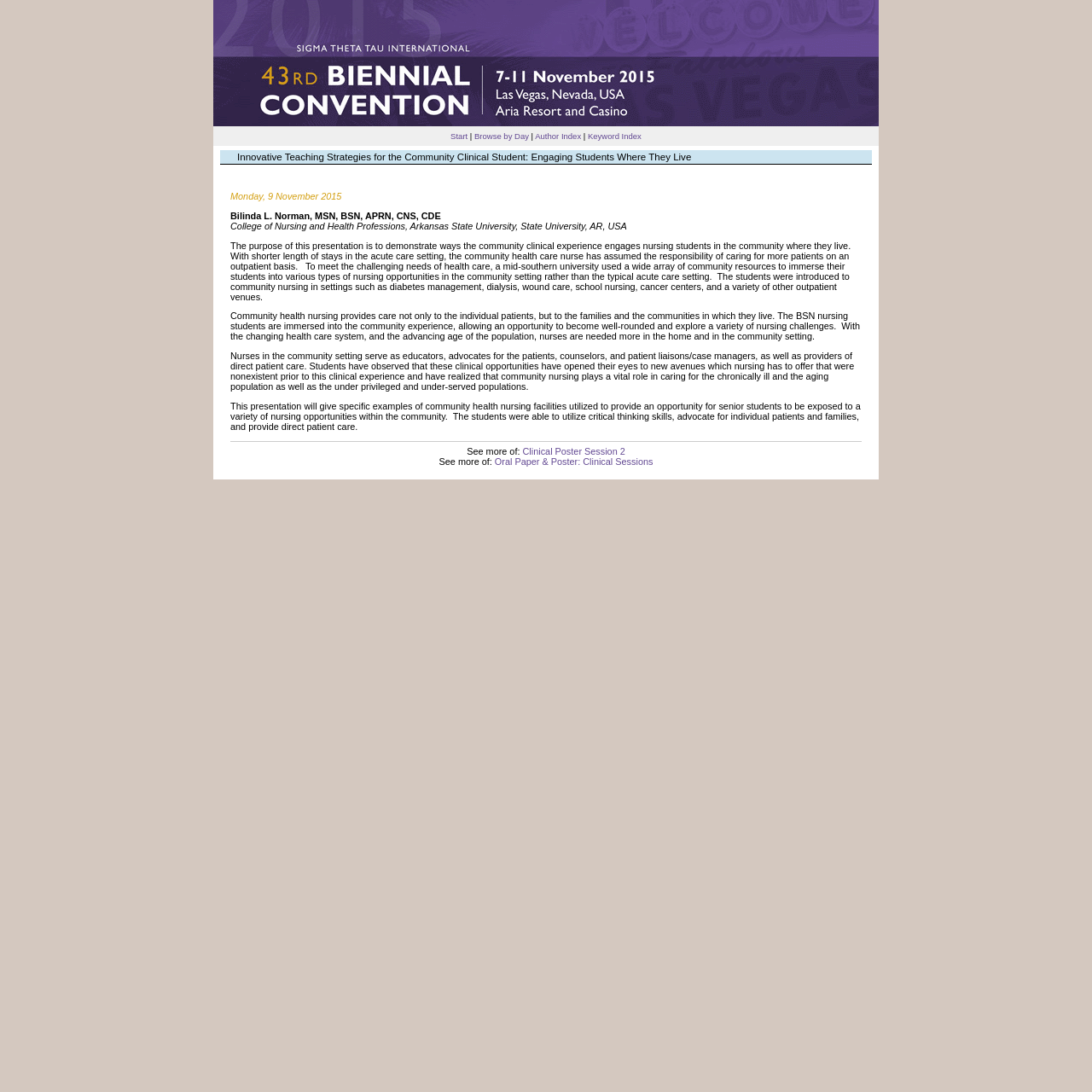Based on the element description, predict the bounding box coordinates (top-left x, top-left y, bottom-right x, bottom-right y) for the UI element in the screenshot: parent_node: About us

None